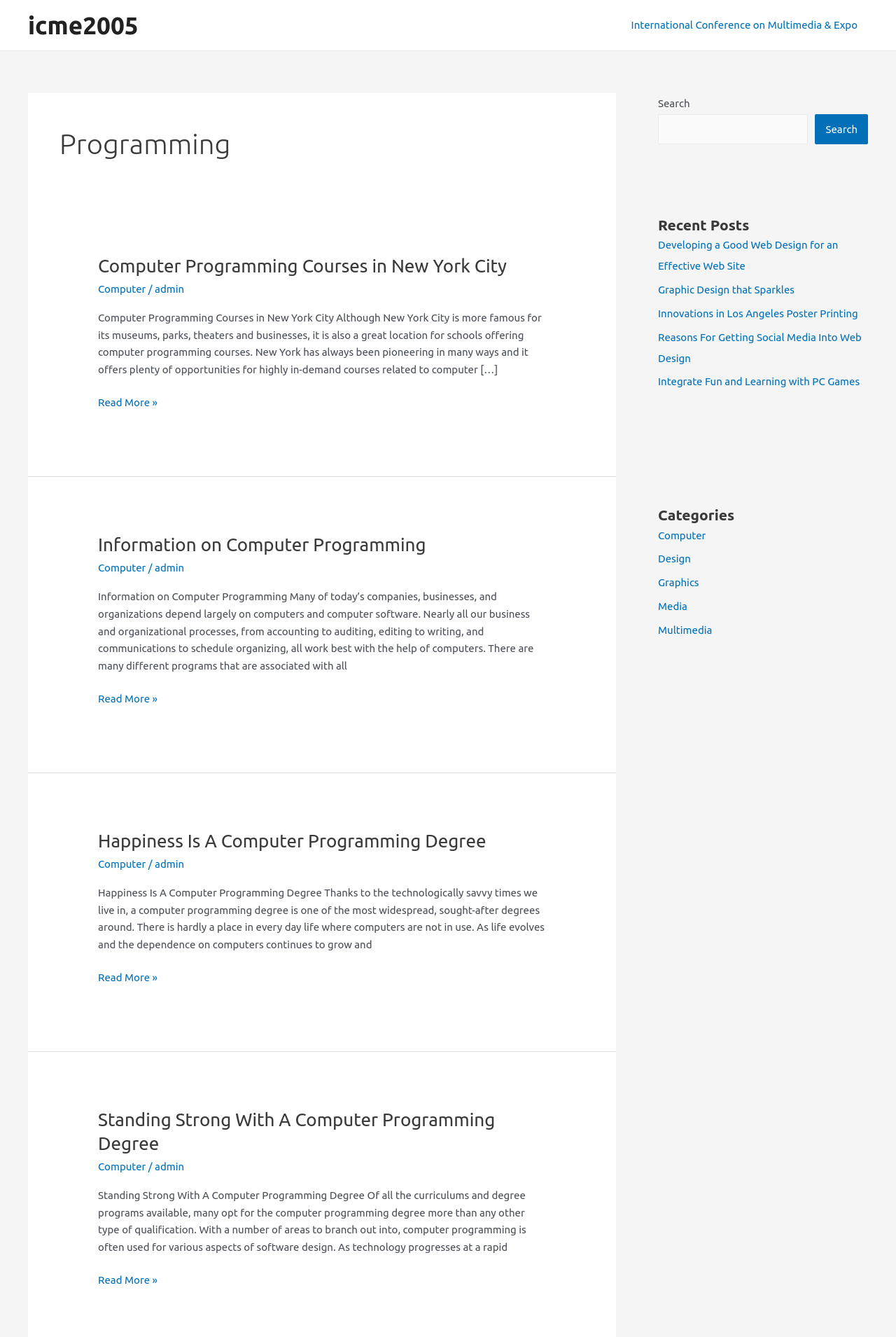Identify the bounding box for the element characterized by the following description: "Information on Computer Programming".

[0.109, 0.4, 0.475, 0.415]